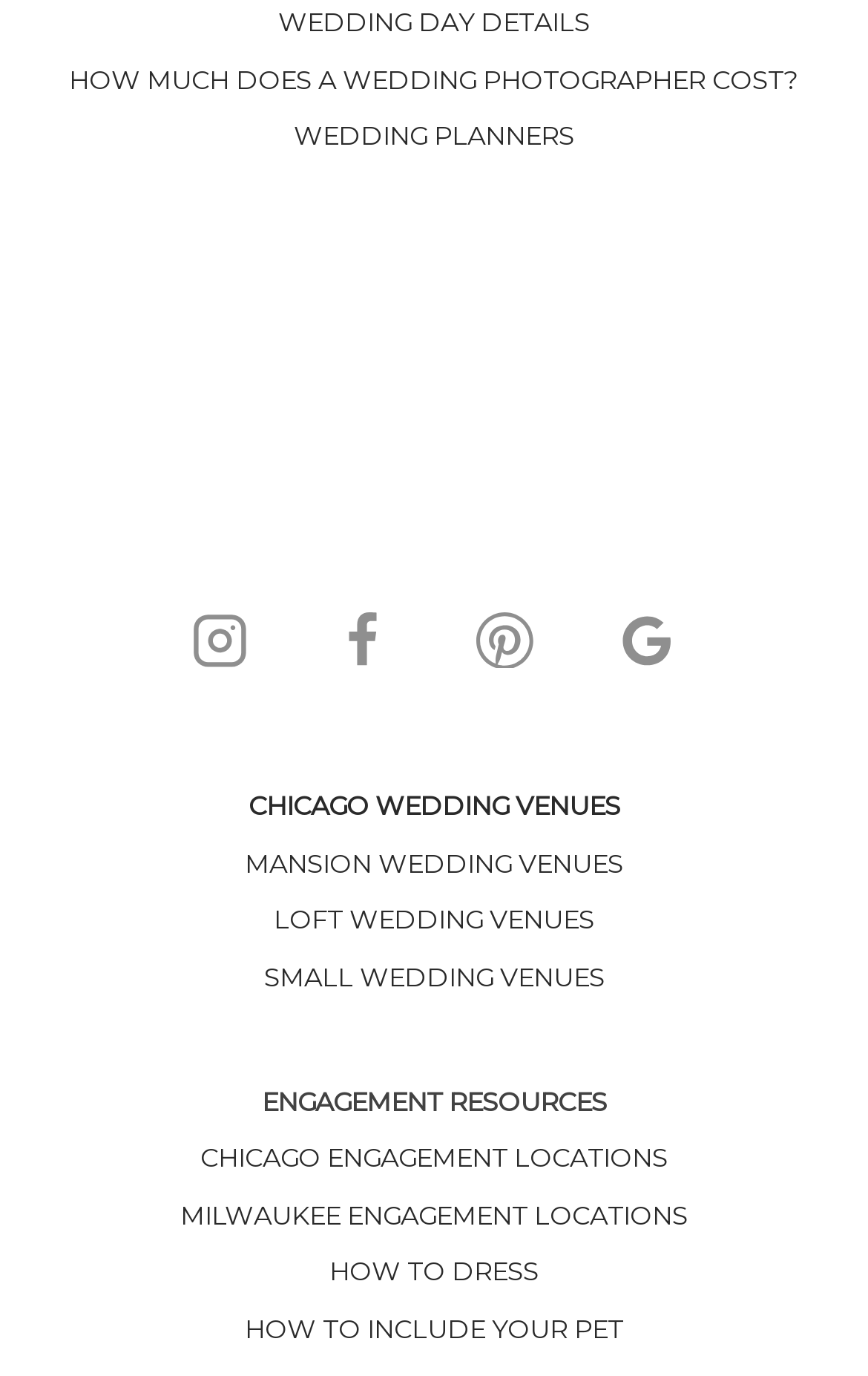How many social media links are available?
Ensure your answer is thorough and detailed.

I counted the number of social media links by looking at the links with images, which are Instagram, Facebook, Pinterest, and Google Reviews.